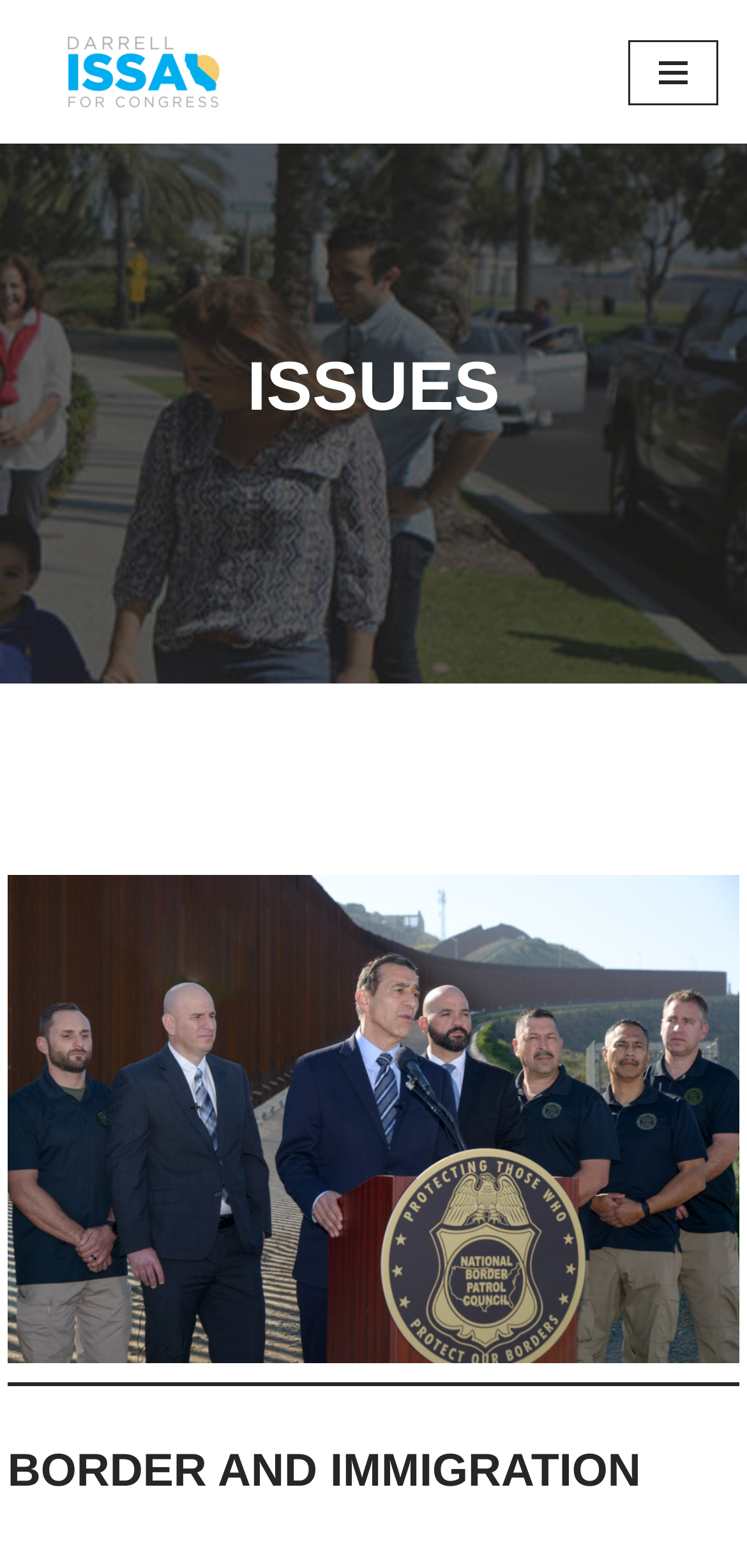What is the main category of issues?
Answer the question with a thorough and detailed explanation.

By looking at the webpage, I can see that there is a heading 'ISSUES' followed by a figure and a separator. Below the separator, there is another heading 'BORDER AND IMMIGRATION', which suggests that this is a subcategory of issues. Therefore, the main category of issues is BORDER AND IMMIGRATION.